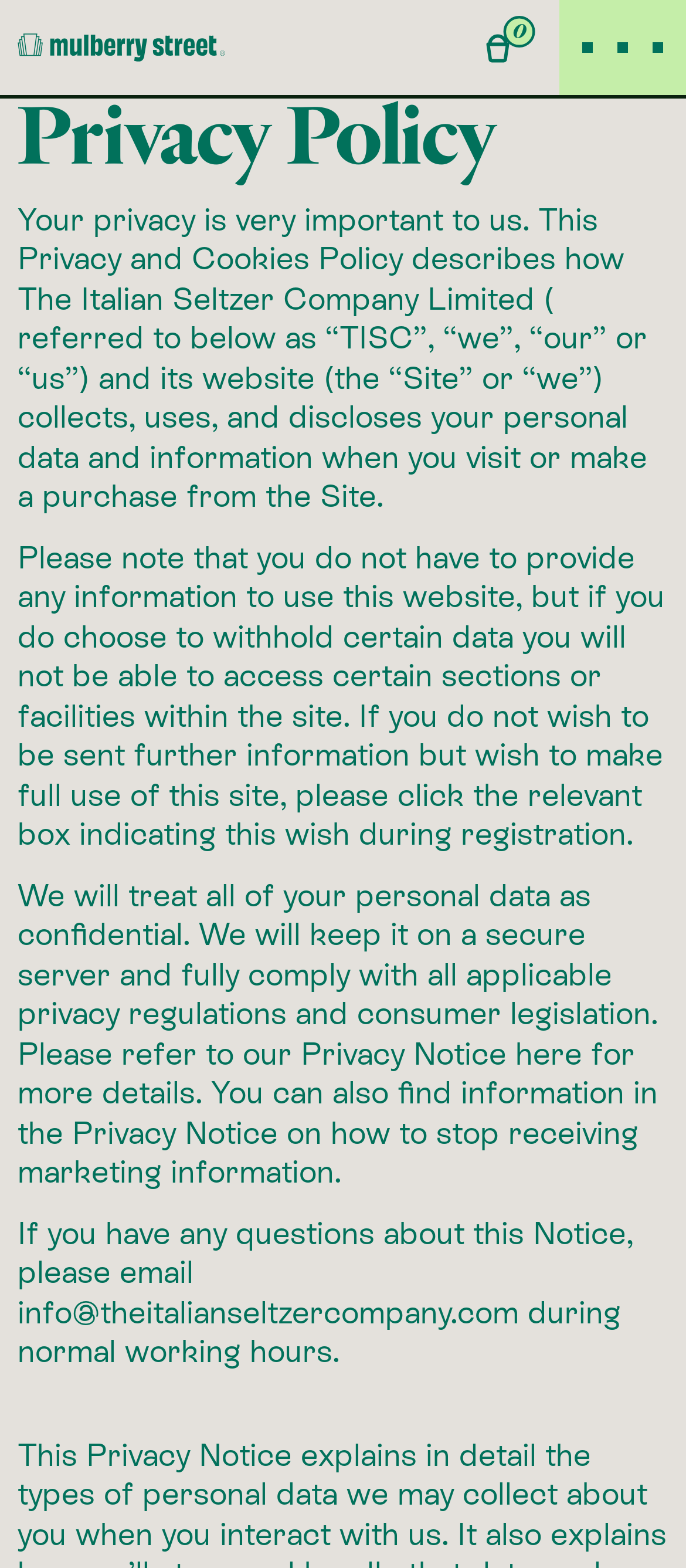What is the purpose of the website?
Answer the question with as much detail as you can, using the image as a reference.

The website seems to be an e-commerce website as it mentions making a purchase from the Site, and it also provides information about the company's privacy and cookies policy, indicating that it is a website that sells products and provides information to its users.